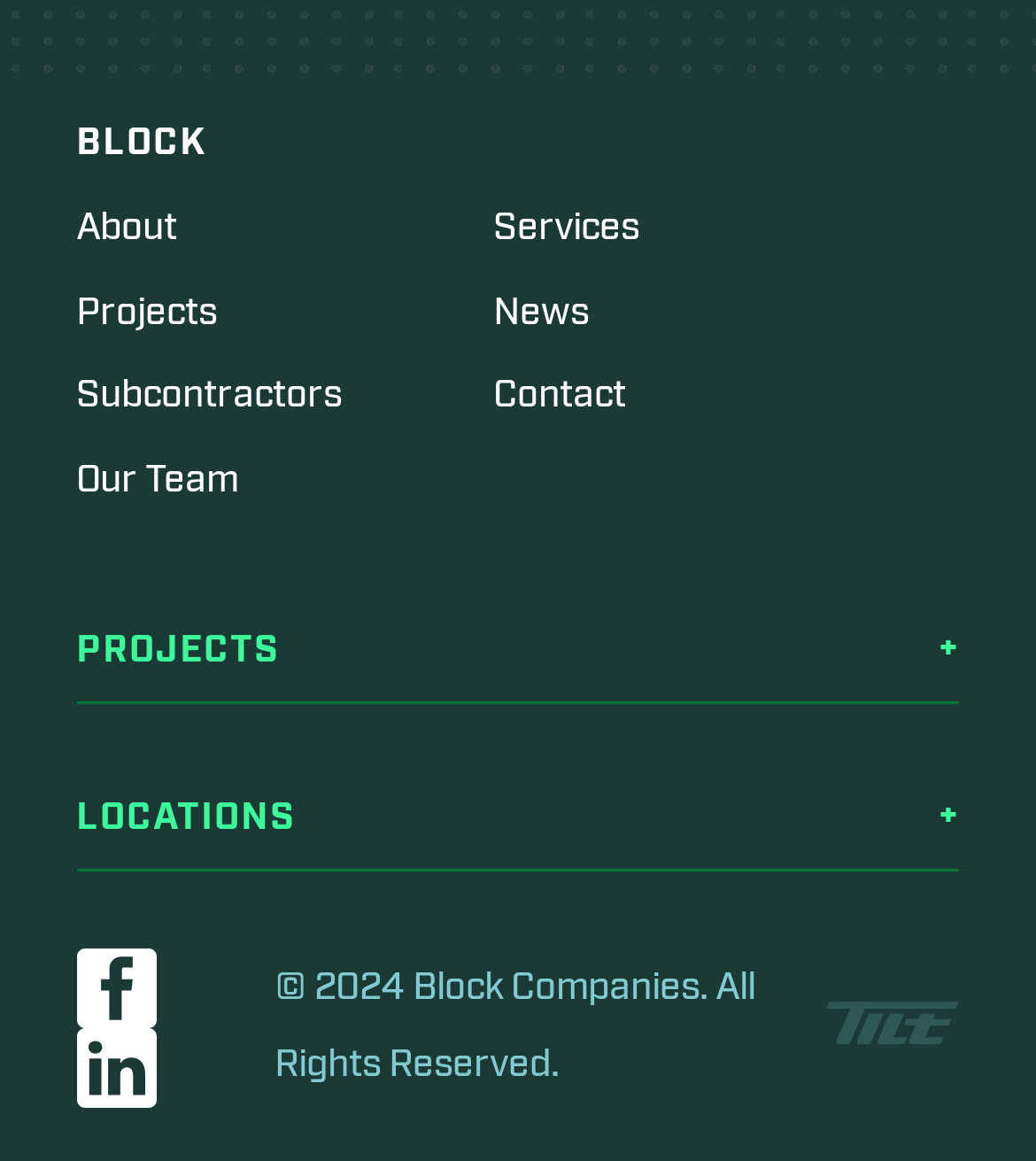What is the location of Block Companies?
Refer to the image and provide a detailed answer to the question.

I found the location information under the 'LOCATIONS +' heading, which mentions 'GONZALES, LA' as the location of Block Companies. The full address is also provided as '39279 Tommy Moore Road, Gonzales, LA 70737'.